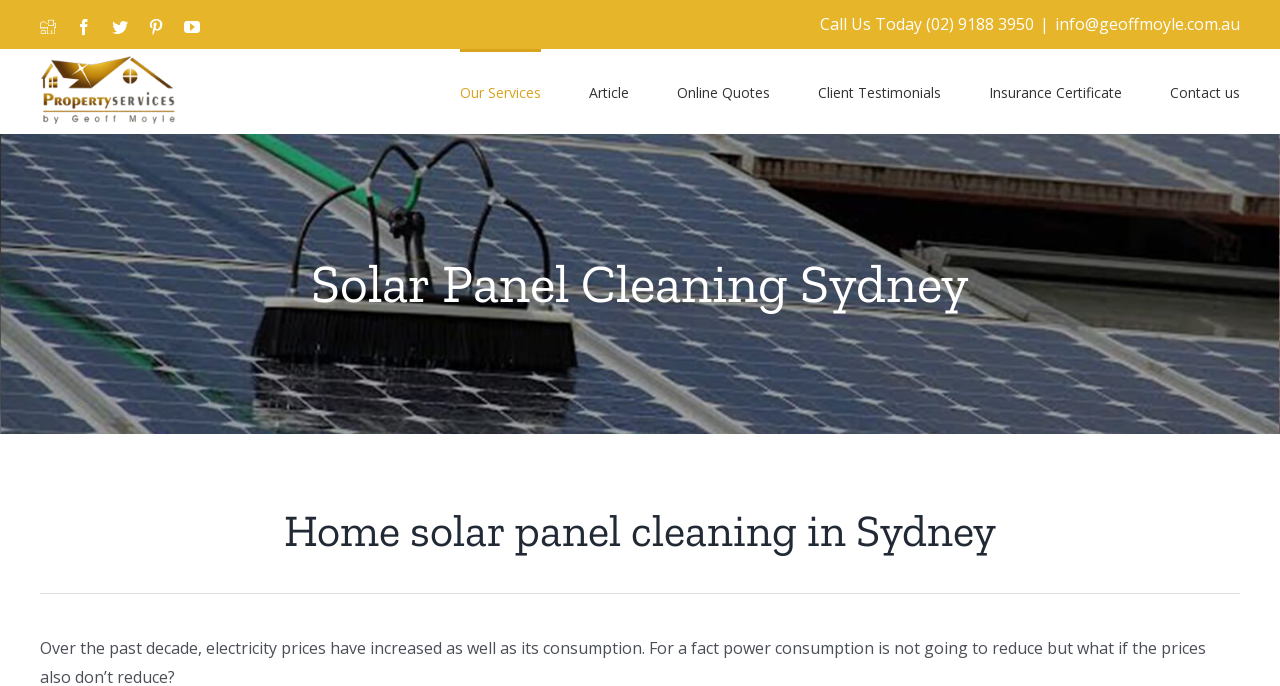How many social media links are there?
Based on the image, give a concise answer in the form of a single word or short phrase.

5